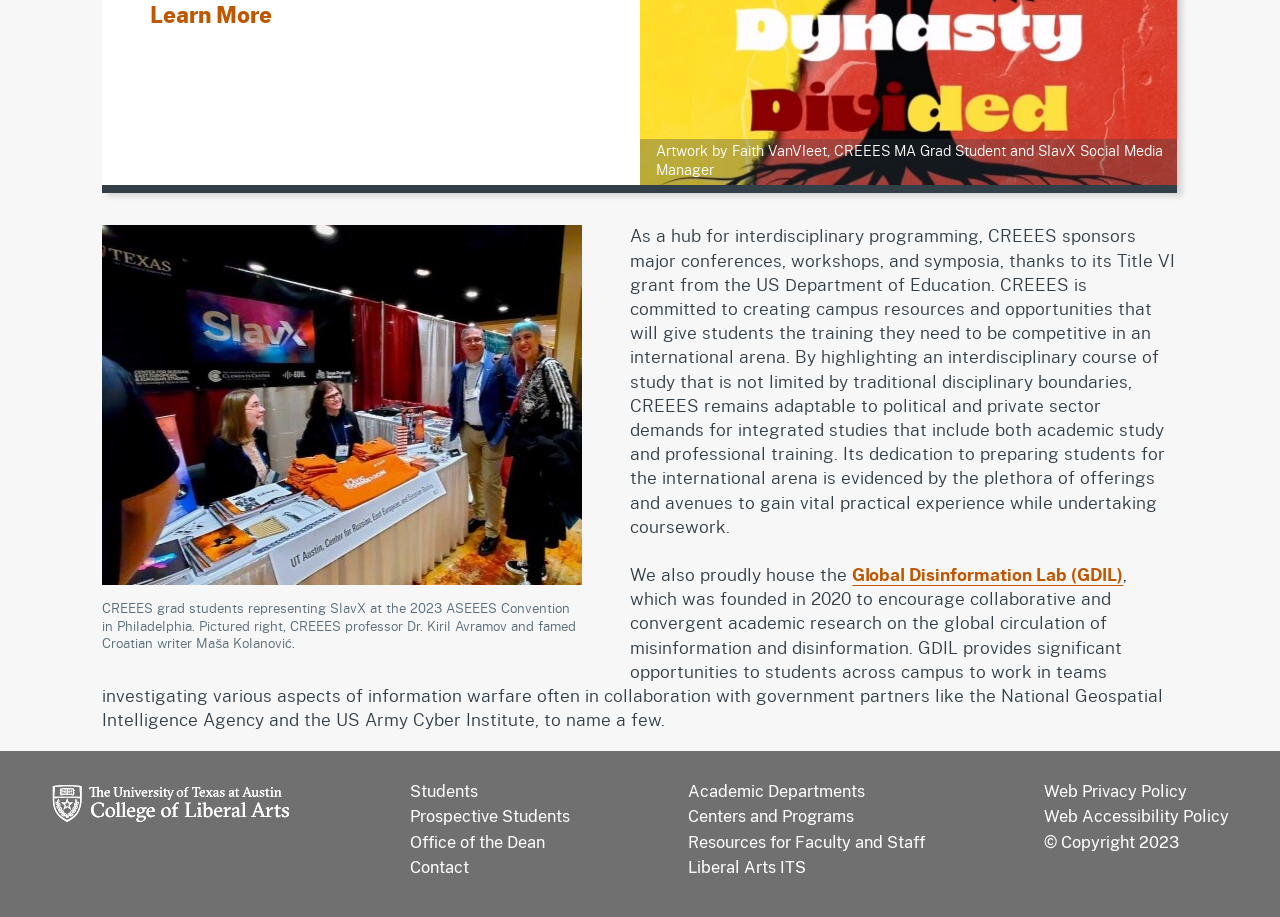Please determine the bounding box coordinates, formatted as (top-left x, top-left y, bottom-right x, bottom-right y), with all values as floating point numbers between 0 and 1. Identify the bounding box of the region described as: Students

[0.32, 0.852, 0.373, 0.873]